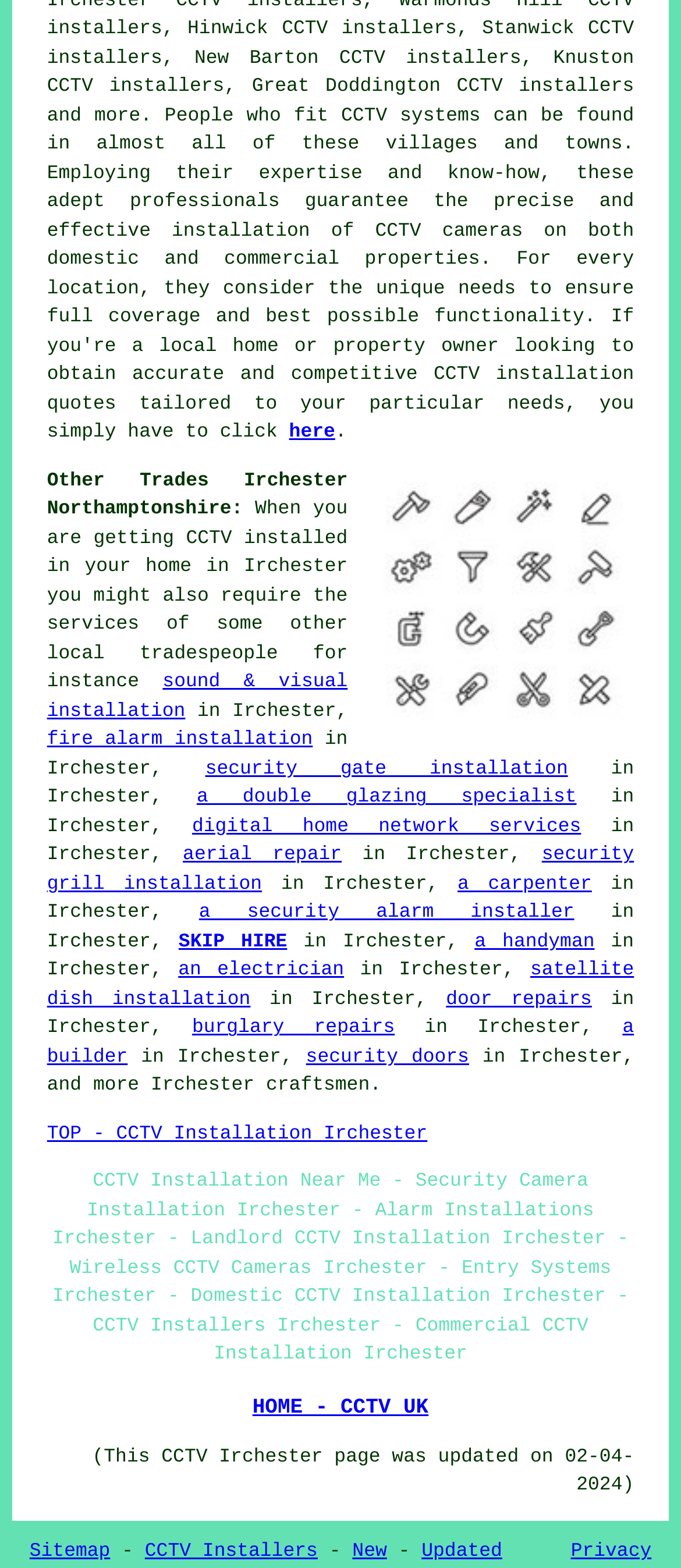Pinpoint the bounding box coordinates of the area that should be clicked to complete the following instruction: "Find a local handyman". The coordinates must be given as four float numbers between 0 and 1, i.e., [left, top, right, bottom].

[0.697, 0.595, 0.873, 0.608]